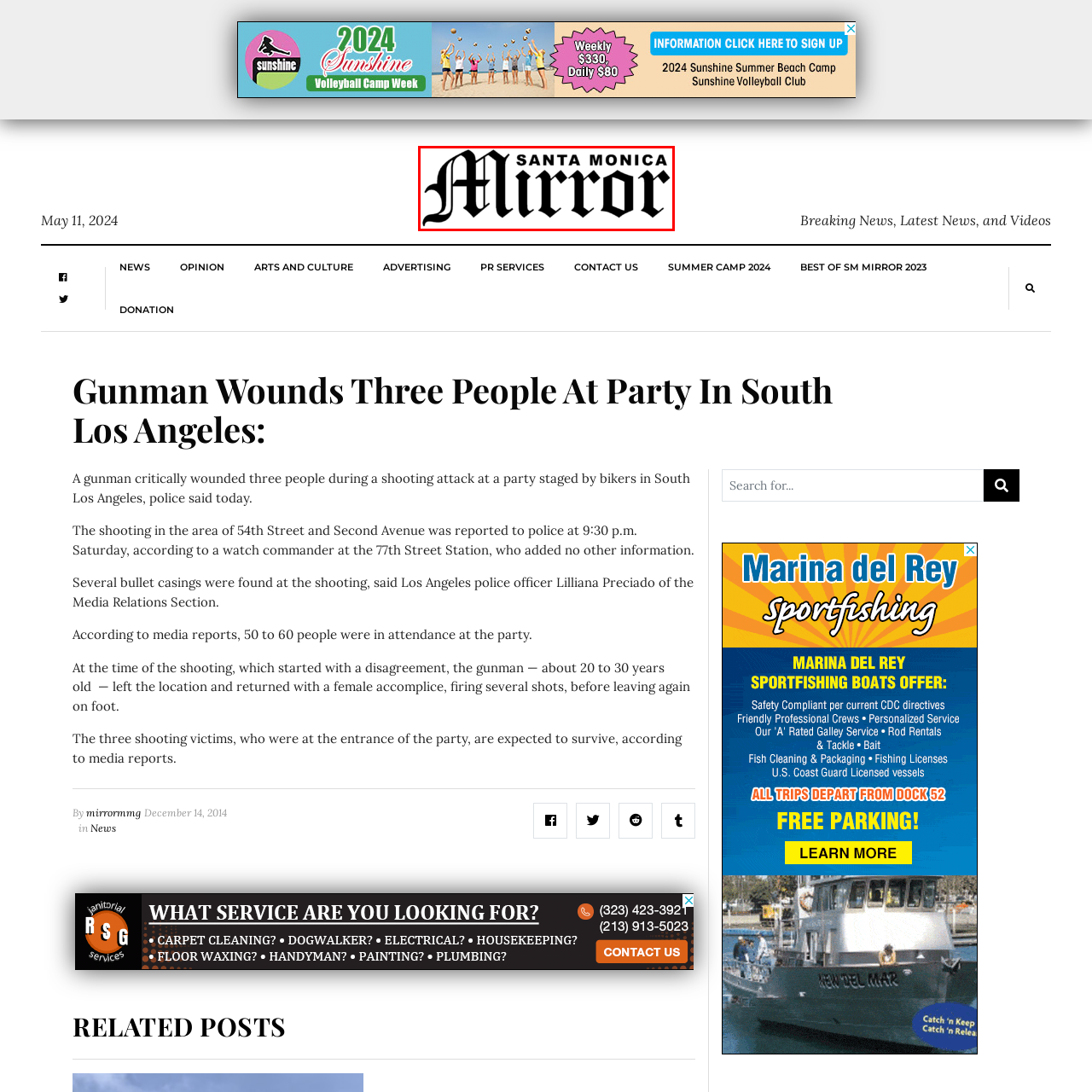Generate a detailed description of the content found inside the red-outlined section of the image.

The image features the logo of the "Santa Monica Mirror," a publication known for delivering breaking news, latest updates, and various features relevant to the Santa Monica community and beyond. The logo is characterized by its distinct stylistic font, combining bold letters with an elegant design, emphasizing the publication's commitment to quality journalism. The visual prominence of the logo reflects its importance as a trusted source of information for readers in Southern California.